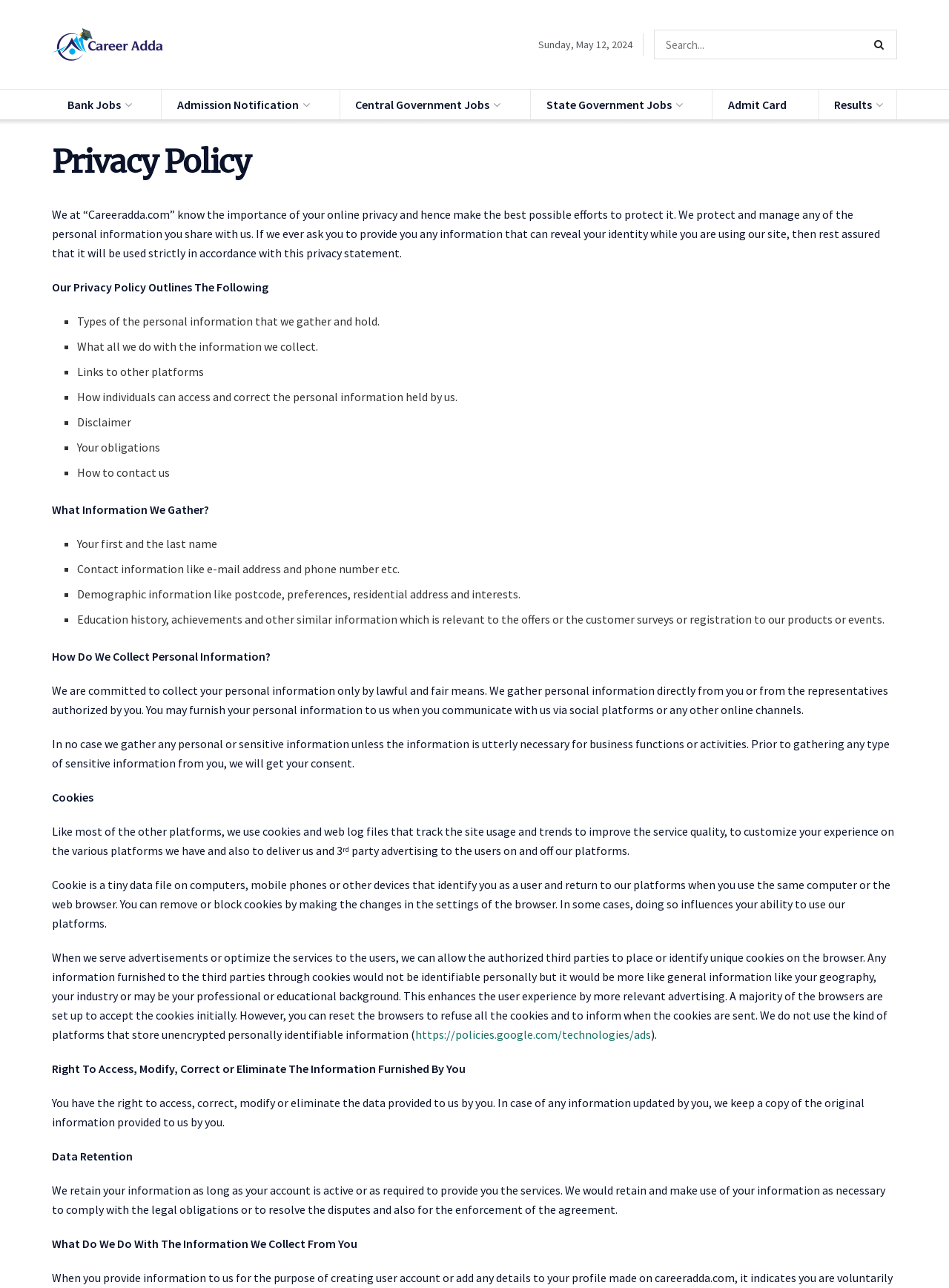Find the bounding box coordinates of the element to click in order to complete the given instruction: "Click on Career Adda."

[0.055, 0.022, 0.172, 0.047]